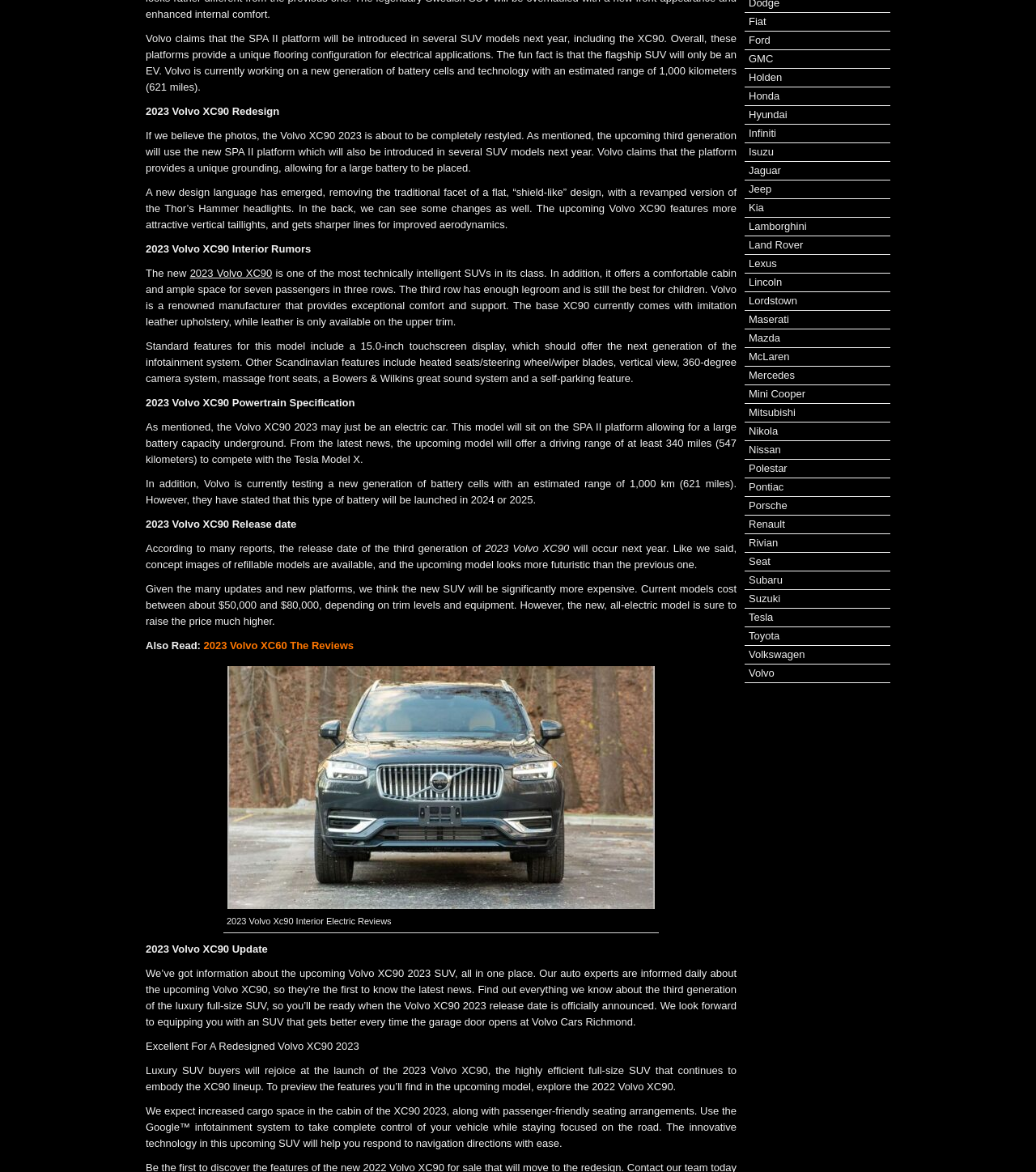From the element description: "Mini Cooper", extract the bounding box coordinates of the UI element. The coordinates should be expressed as four float numbers between 0 and 1, in the order [left, top, right, bottom].

[0.723, 0.331, 0.777, 0.341]